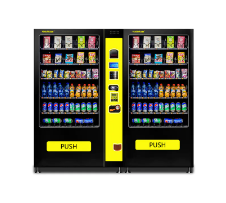What is the purpose of the central panel?
Based on the image, provide your answer in one word or phrase.

User-friendly interface